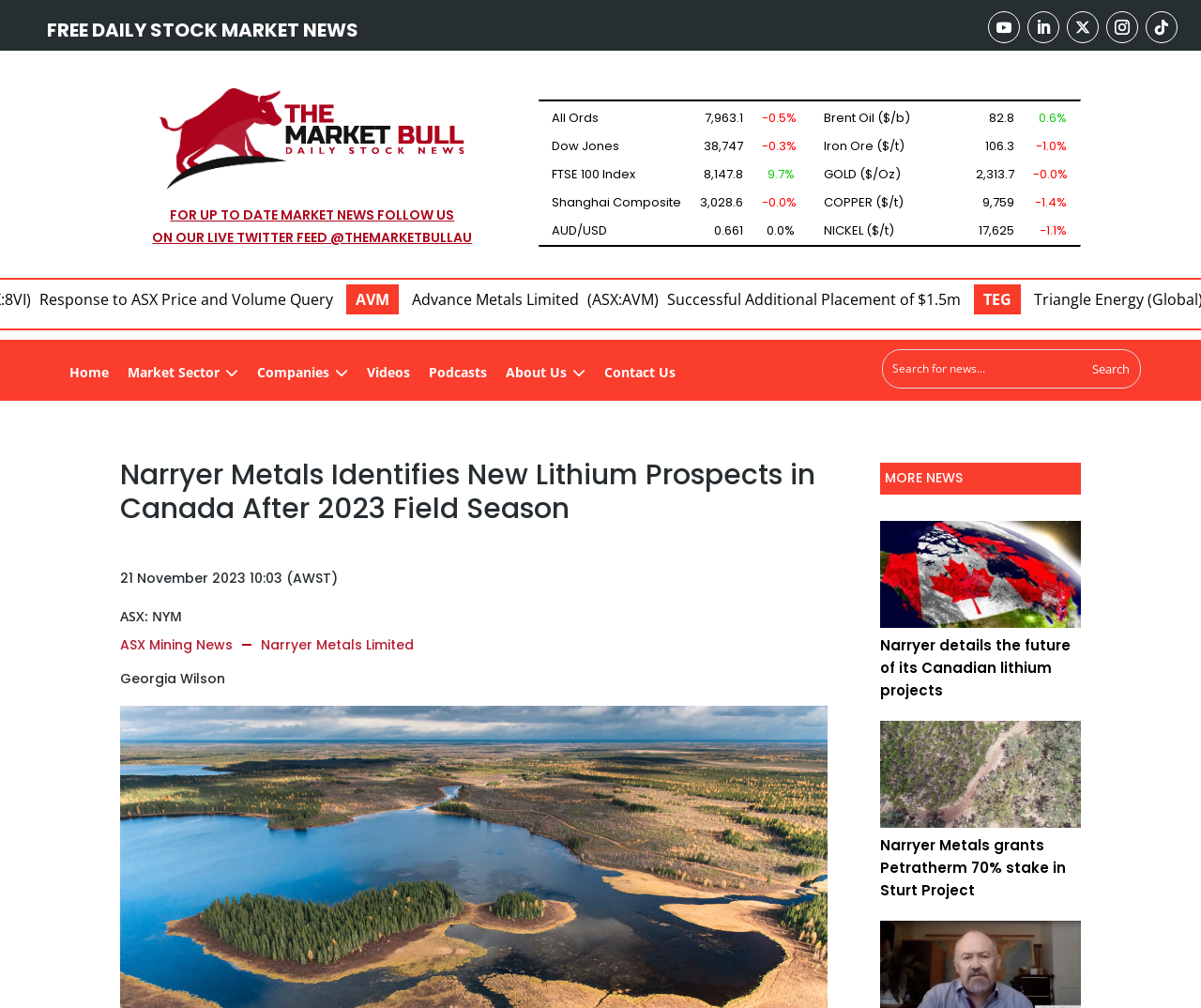What social media platforms can users follow for updates?
Please utilize the information in the image to give a detailed response to the question.

Users can follow the website's Twitter feed for updates, as indicated by the link 'FOR UP TO DATE MARKET NEWS FOLLOW US ON OUR LIVE TWITTER FEED @THEMARKETBULLAU'.